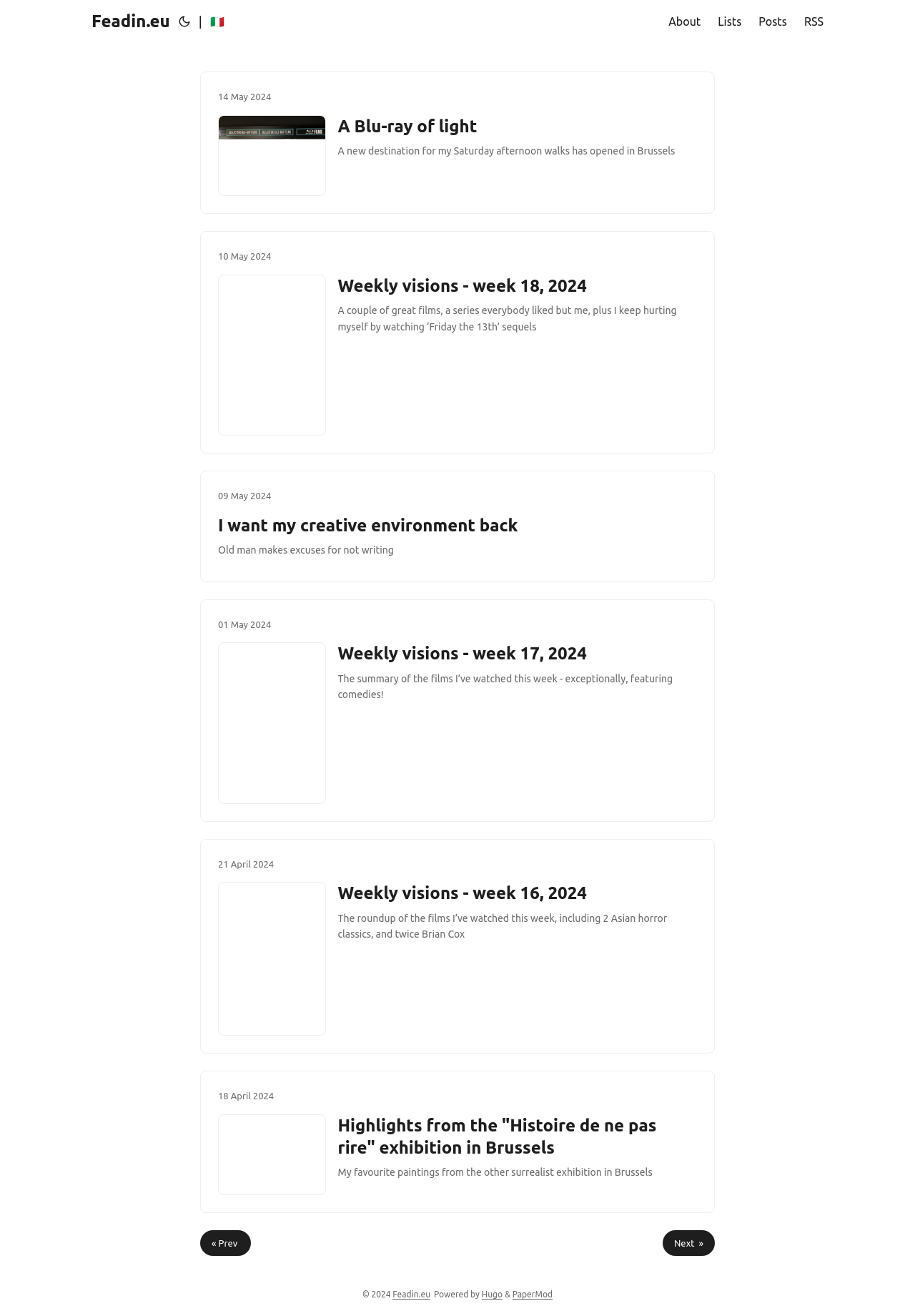Can you find the bounding box coordinates of the area I should click to execute the following instruction: "Click on 'here'"?

None